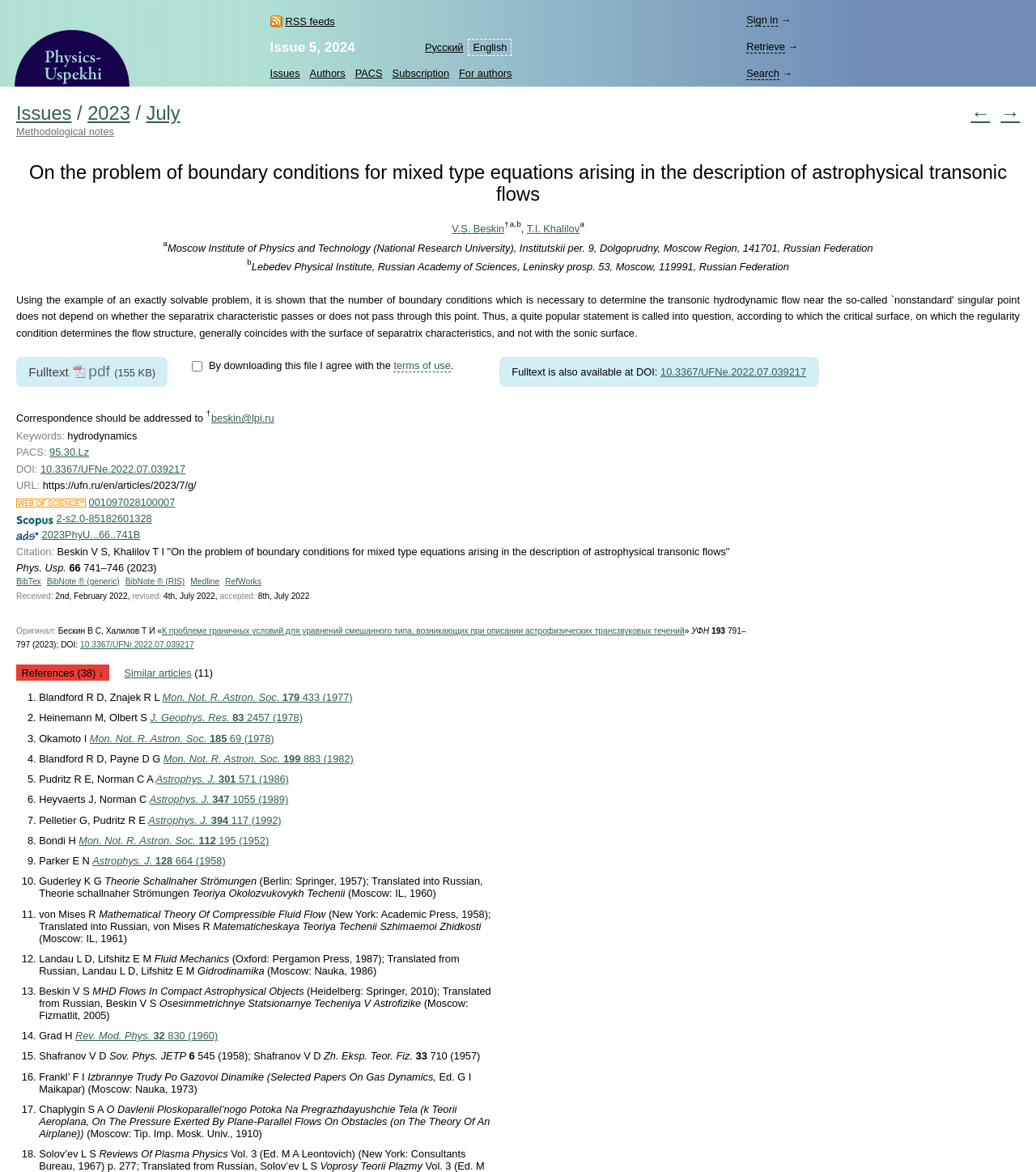Please specify the bounding box coordinates of the area that should be clicked to accomplish the following instruction: "Search for authors". The coordinates should consist of four float numbers between 0 and 1, i.e., [left, top, right, bottom].

[0.72, 0.051, 1.0, 0.074]